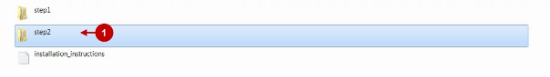What is the purpose of the red arrow?
Using the information from the image, give a concise answer in one word or a short phrase.

To guide users